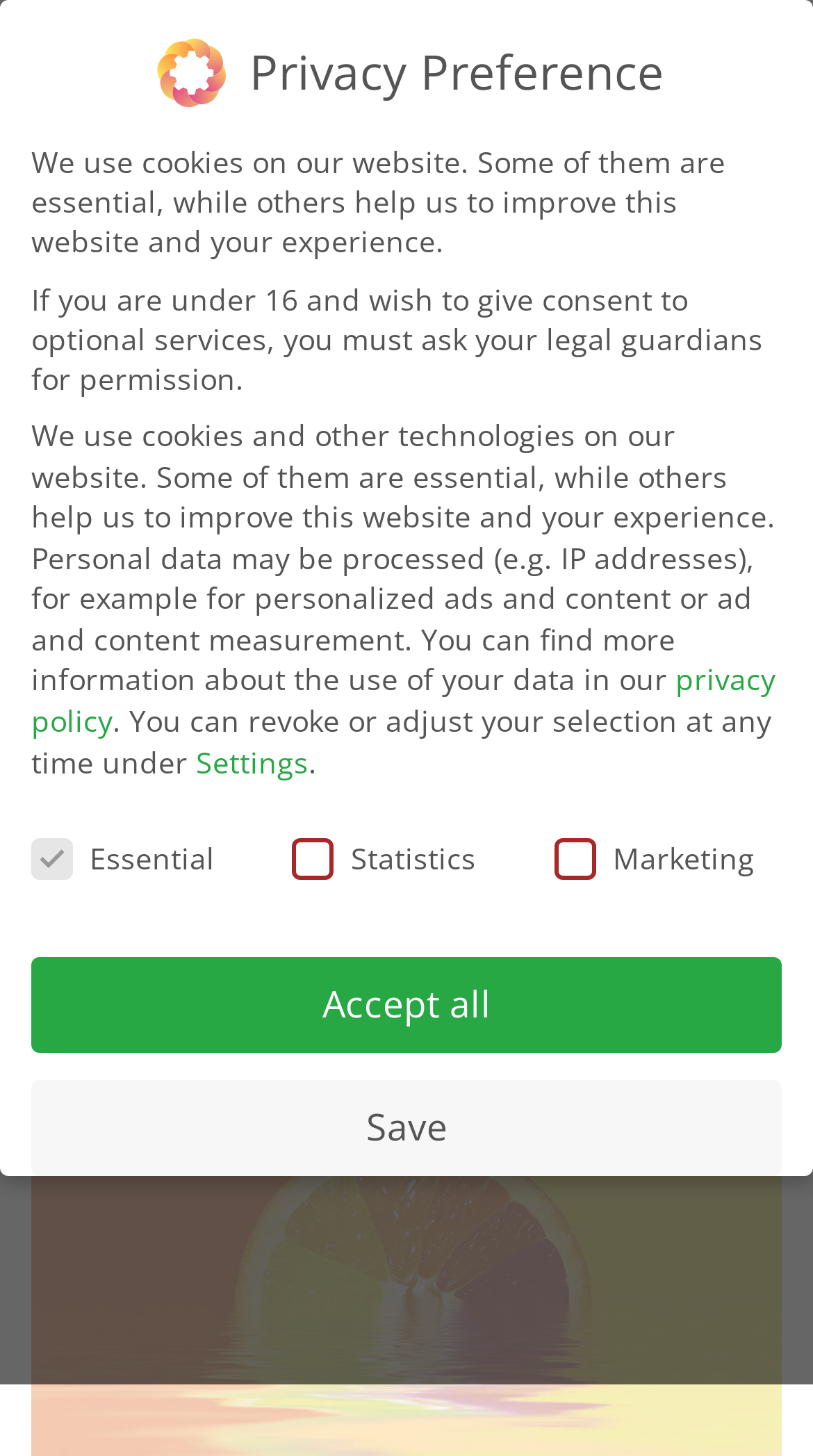Utilize the details in the image to thoroughly answer the following question: What is the country where Britvic is extending its operations?

The answer can be found in the main content of the webpage, where it is stated that 'Britvic plc announced the acquisition of the Extra Power energy drink brand in Brazil from GlobalBev.'